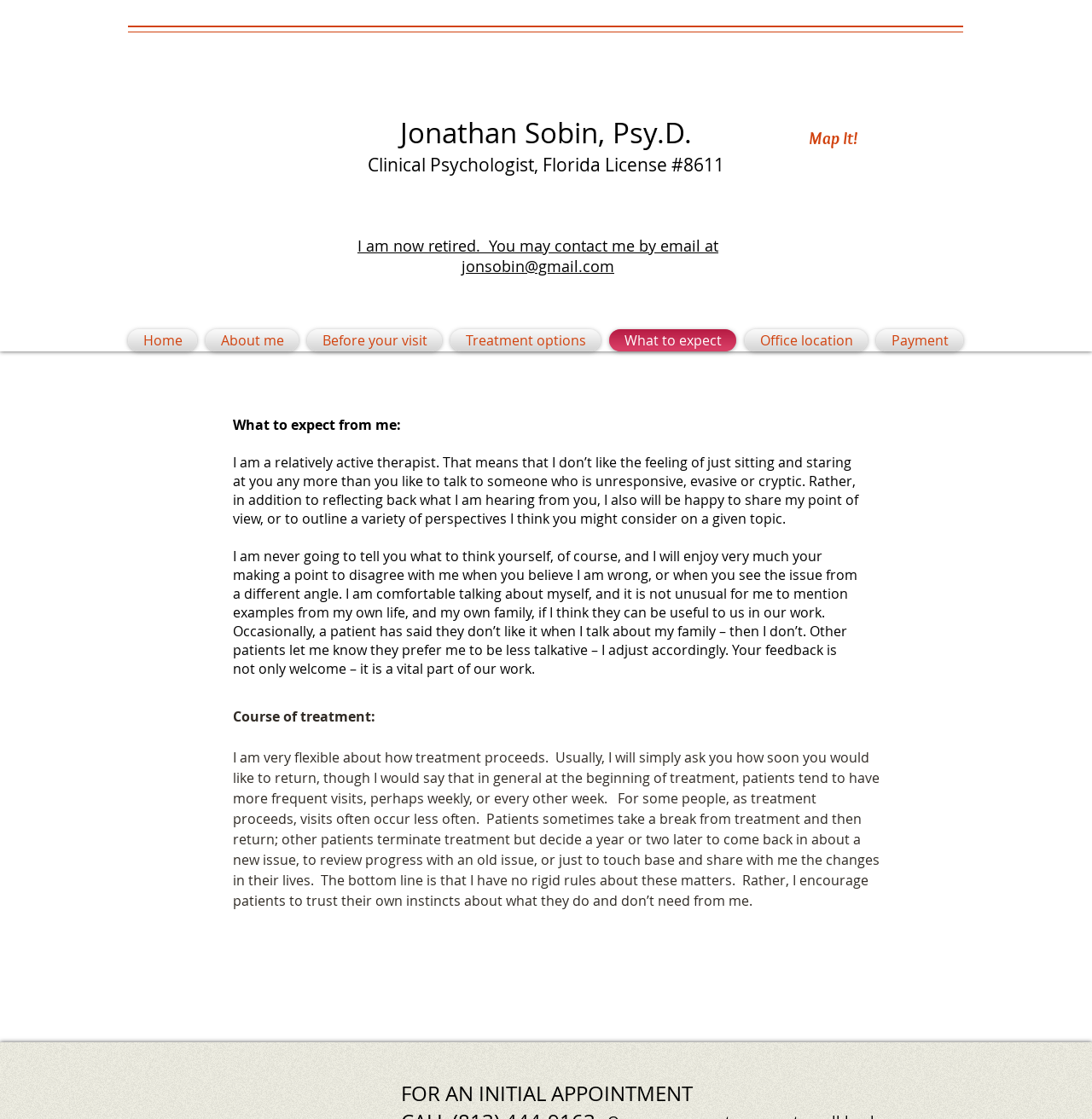Give the bounding box coordinates for the element described as: "Northern Territory".

None